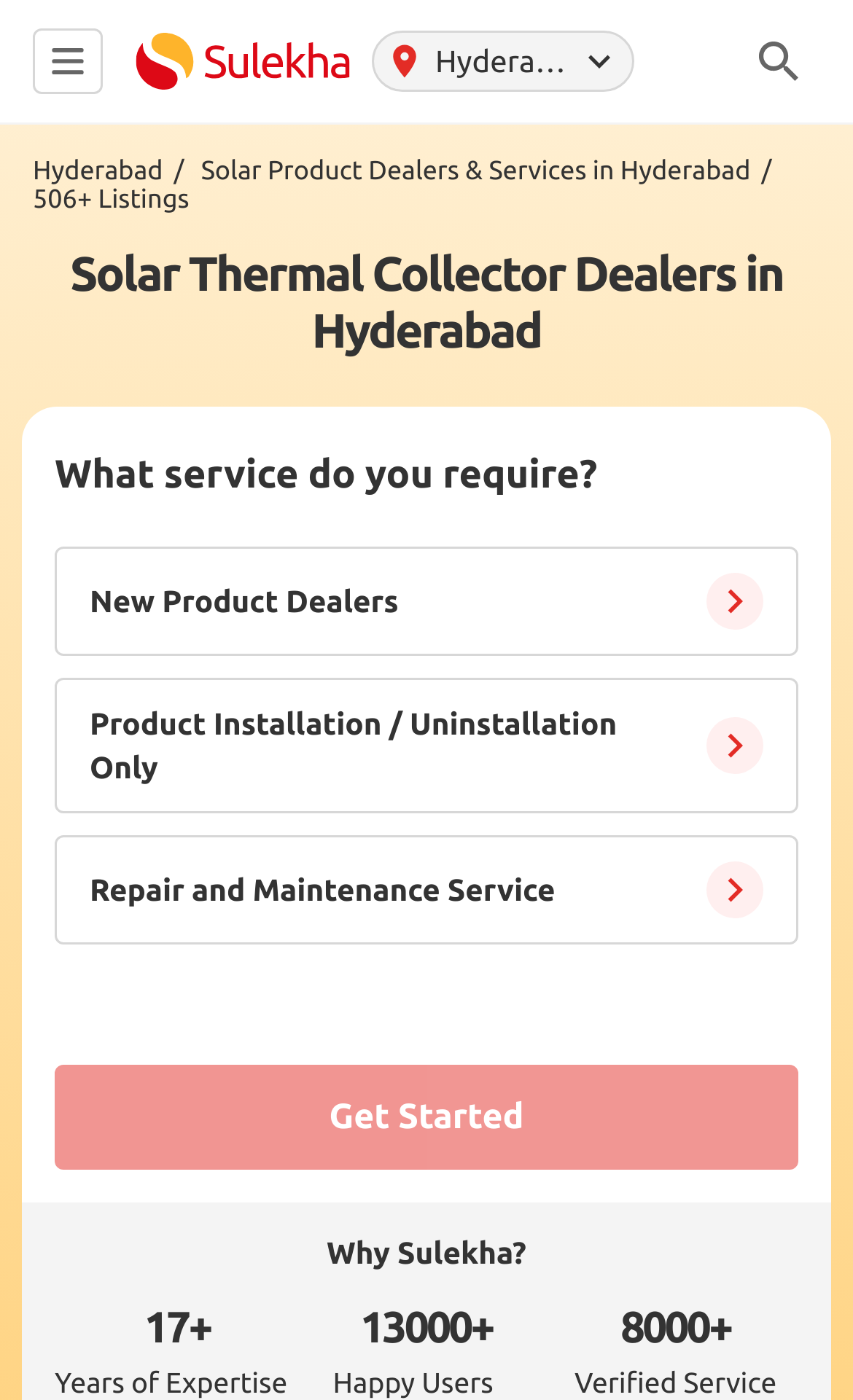Provide an in-depth caption for the contents of the webpage.

The webpage is about Solar Thermal Collector Dealers in Hyderabad, with a focus on Sulekha, a platform that connects customers with sellers and distributors. At the top left, there is a small image, followed by a link to Sulekha, which is accompanied by an SVG icon. To the right of these elements, there are three more images.

Below these top elements, there is a section with a link to Hyderabad, followed by a link to Solar Product Dealers & Services in Hyderabad. Next to these links, there is a text stating "506+ Listings". 

The main heading "Solar Thermal Collector Dealers in Hyderabad" is centered at the top of the page. Below this heading, there is a section with a question "What service do you require?" followed by three radio buttons for selecting the type of service needed. 

To the right of the radio buttons, there is a "Get Started" button. At the bottom of the page, there is a section with a heading "Why Sulekha?" and three columns of text, each with a number and a description, such as "17+ Years of Expertise", "13000+ Happy Users", and "8000+ Listings".